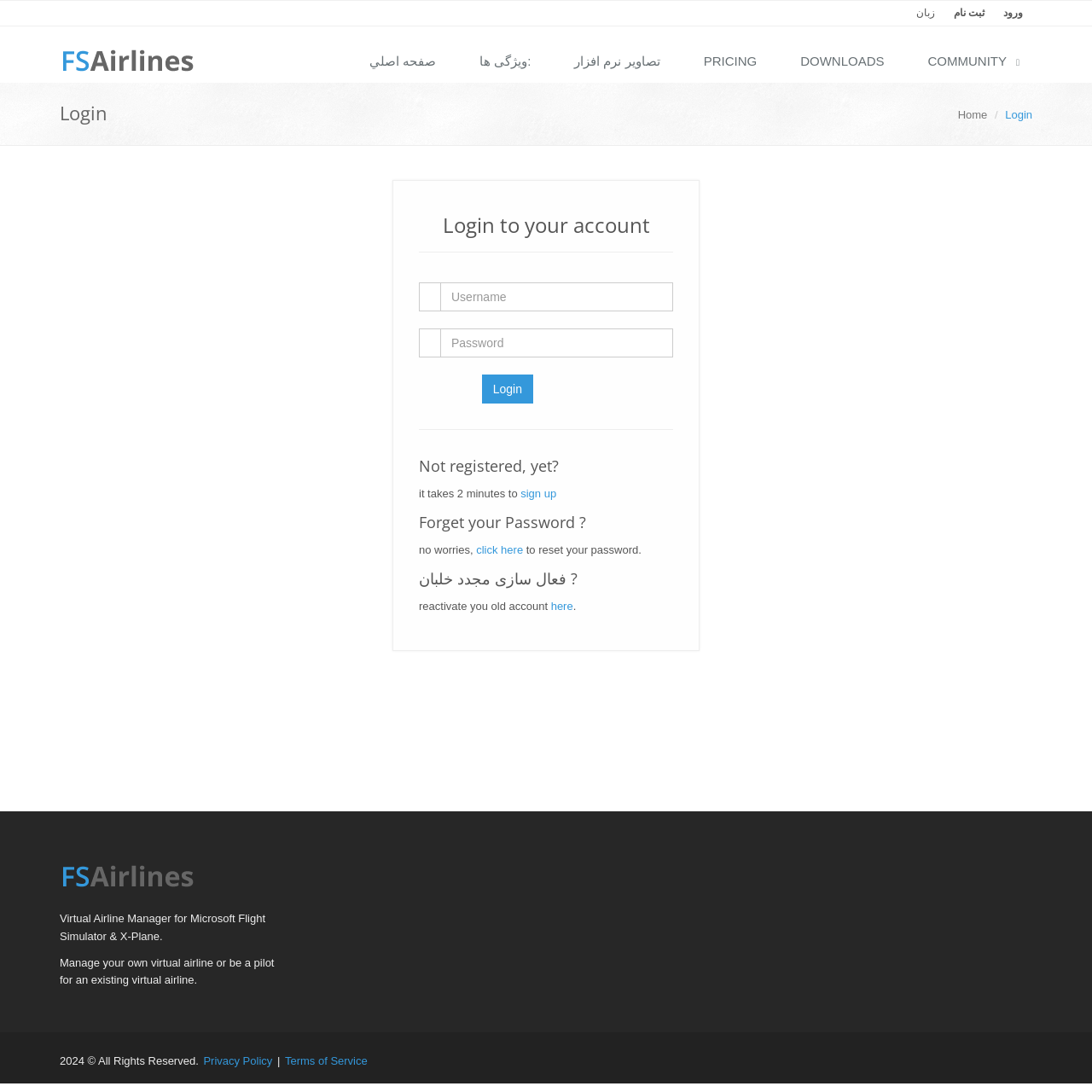Please respond to the question using a single word or phrase:
What is the purpose of this website?

Virtual Airline Manager